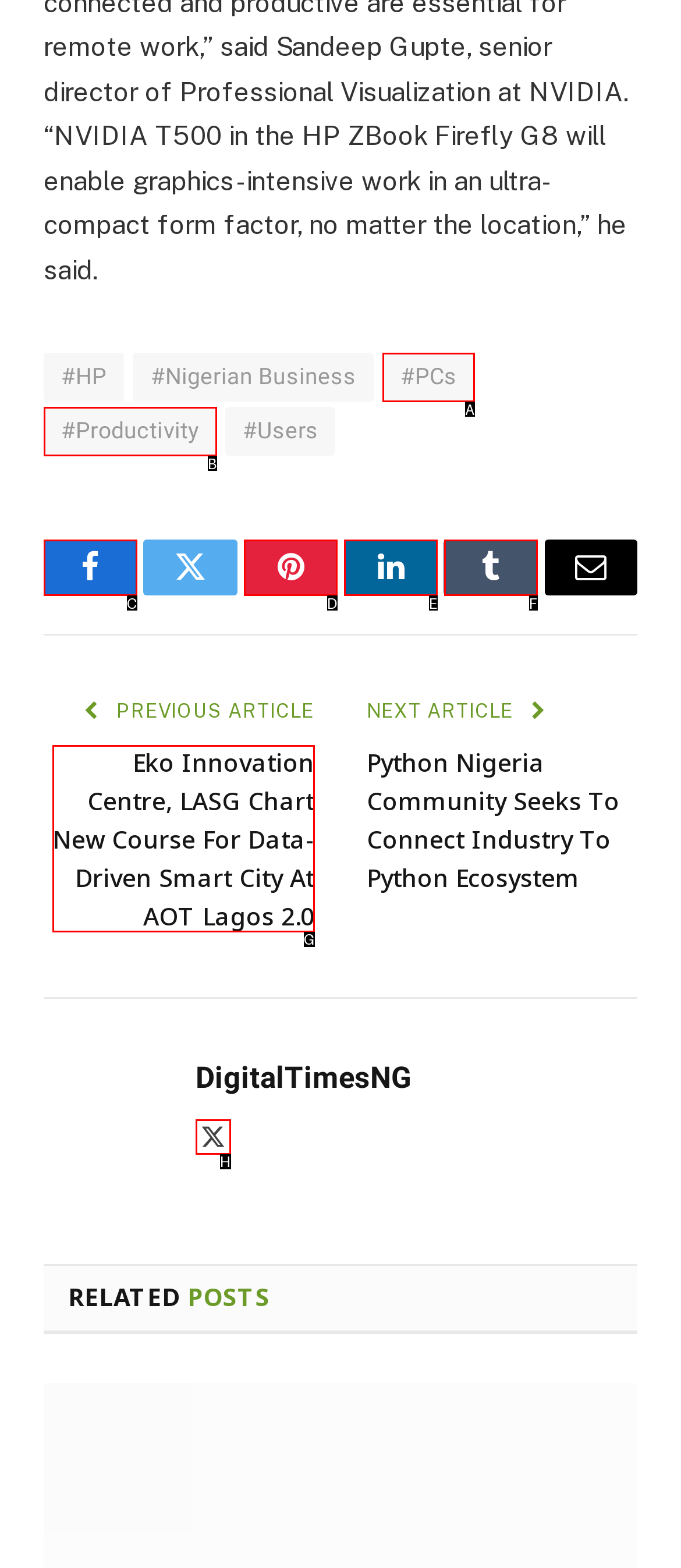Choose the HTML element that matches the description: Facebook
Reply with the letter of the correct option from the given choices.

C